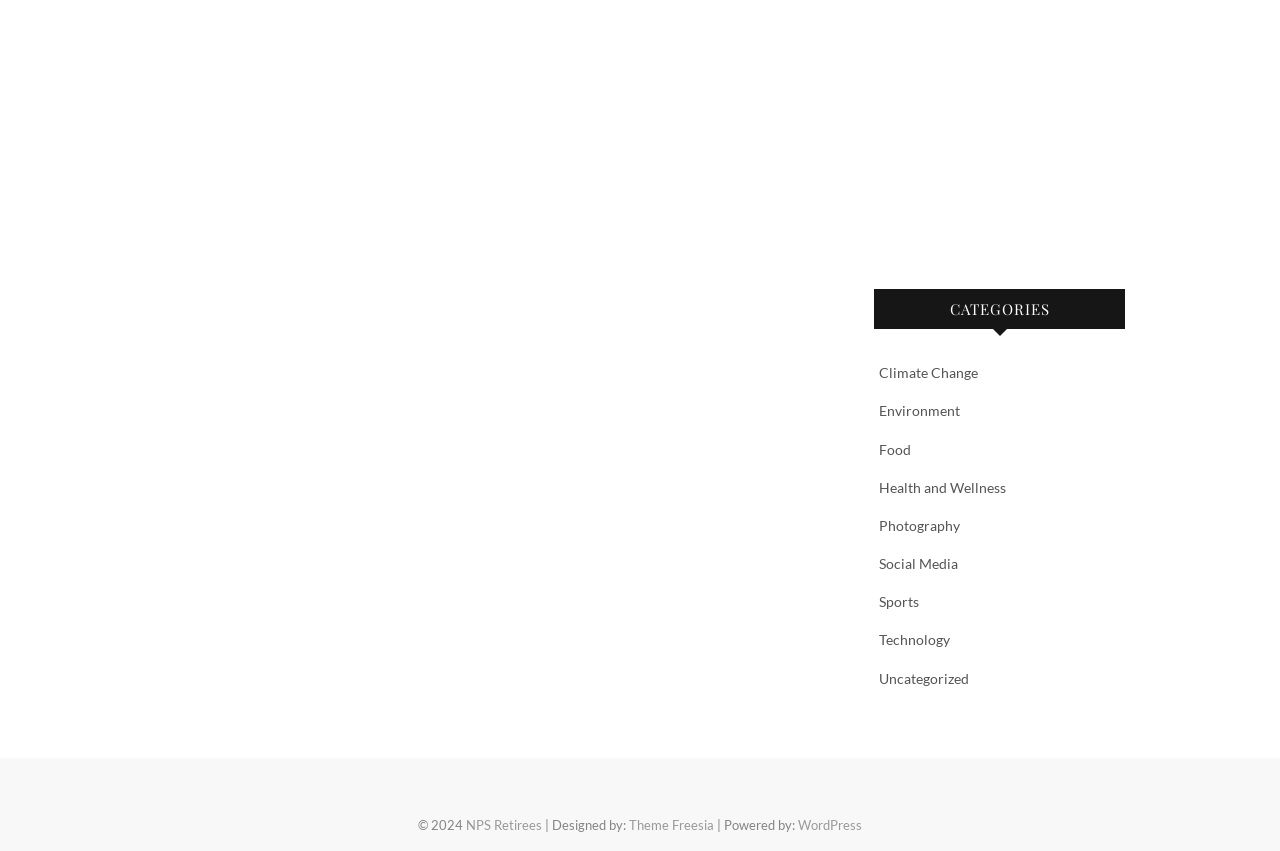What is the name of the theme designer?
Please give a detailed and elaborate answer to the question.

I looked at the footer section of the webpage and found the text '| Designed by:' followed by a link 'Theme Freesia', which suggests that Theme Freesia is the designer of the theme.